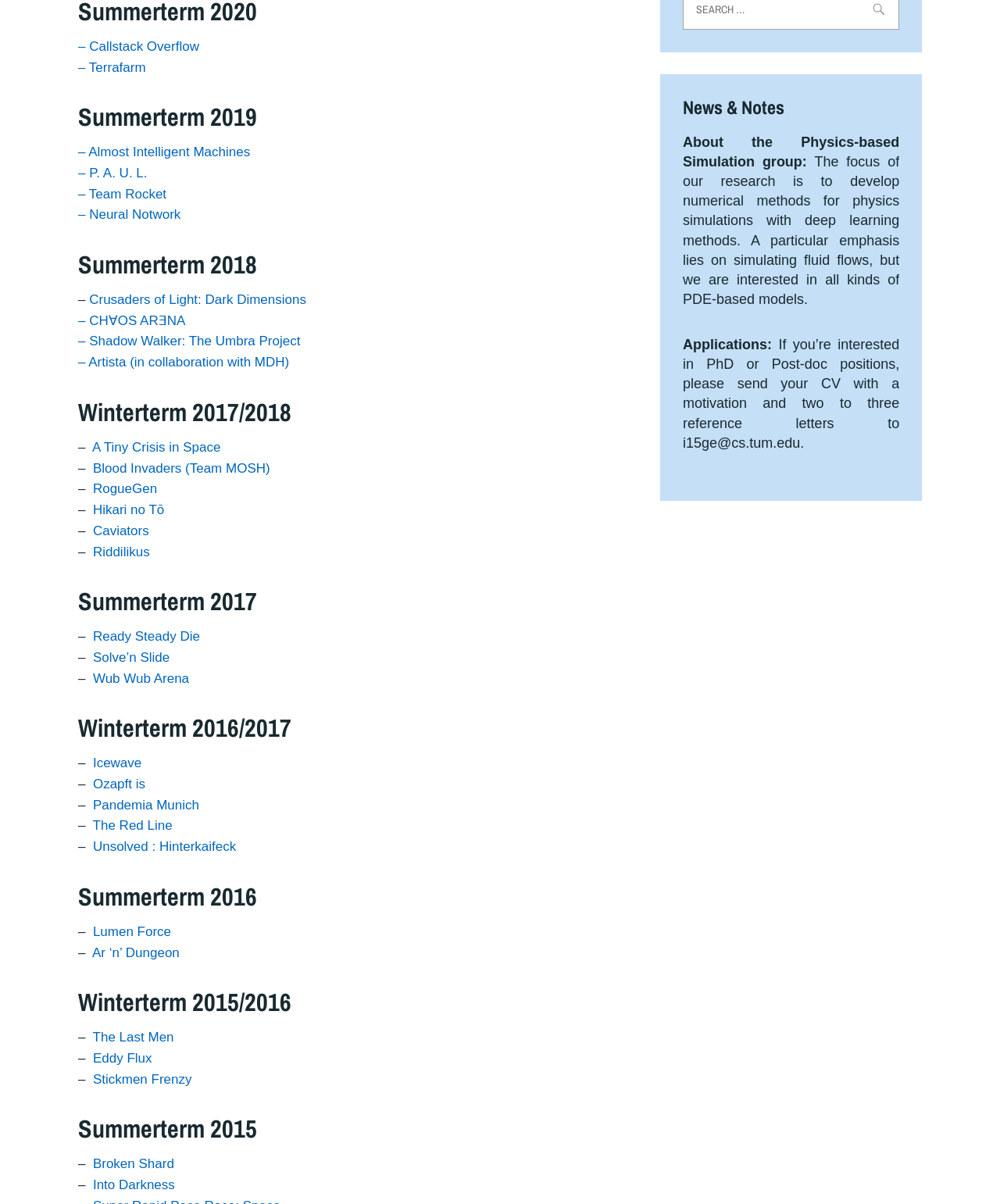Please determine the bounding box coordinates for the element with the description: "Icewave".

[0.089, 0.628, 0.142, 0.64]